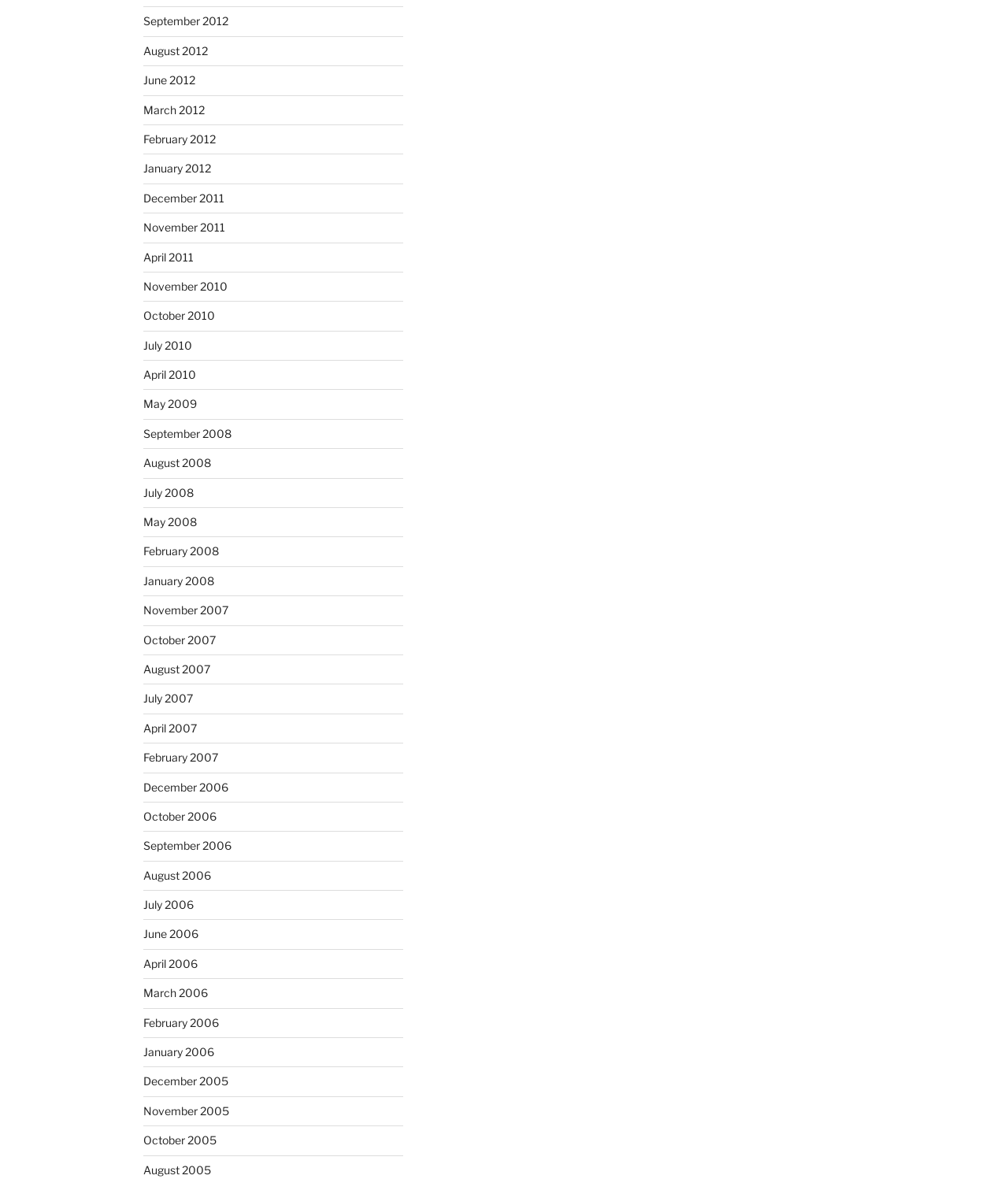What is the earliest date listed on this webpage?
Give a one-word or short-phrase answer derived from the screenshot.

December 2005